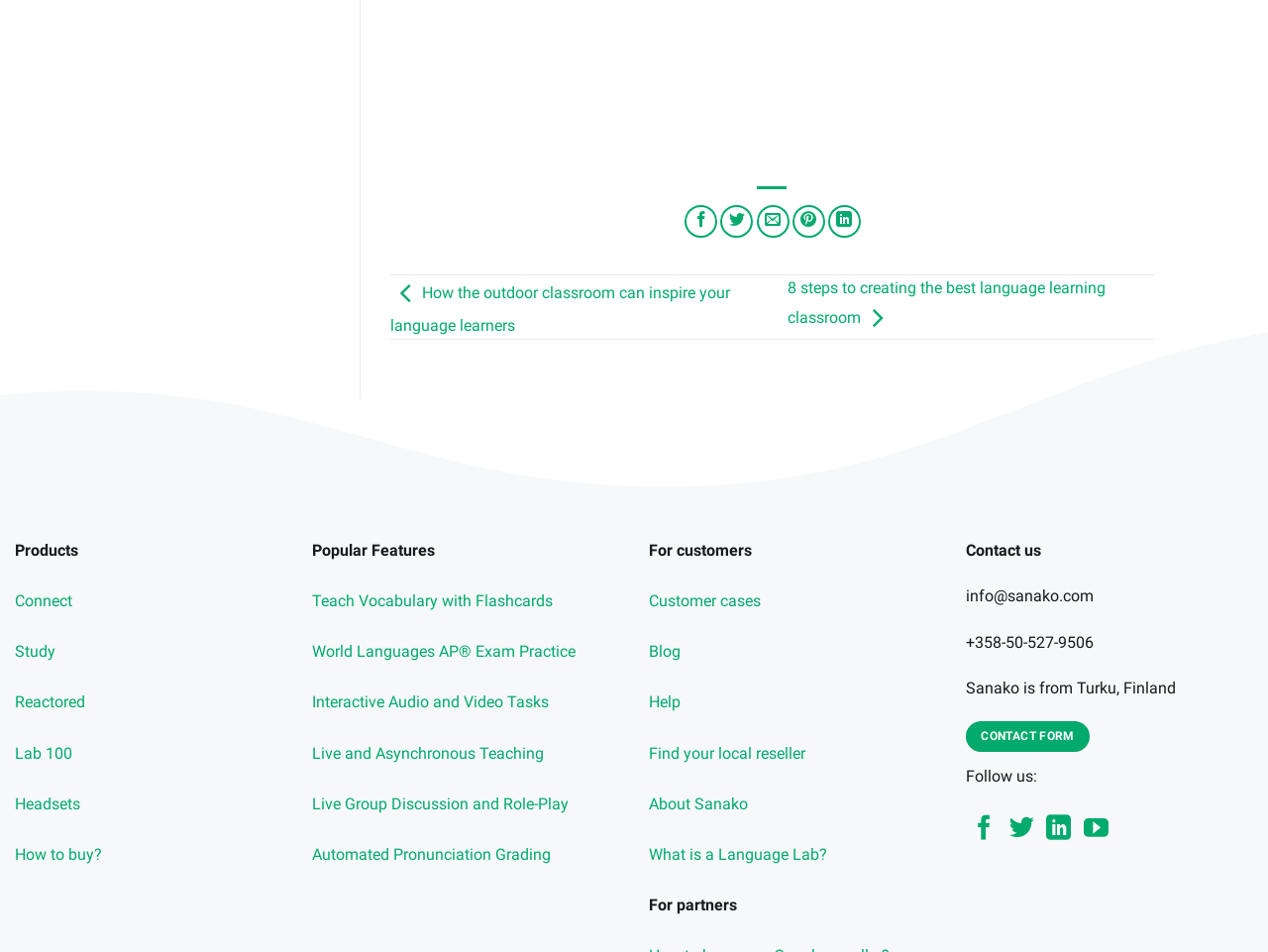Please determine the bounding box coordinates for the element with the description: "Automated Pronunciation Grading".

[0.246, 0.888, 0.434, 0.907]